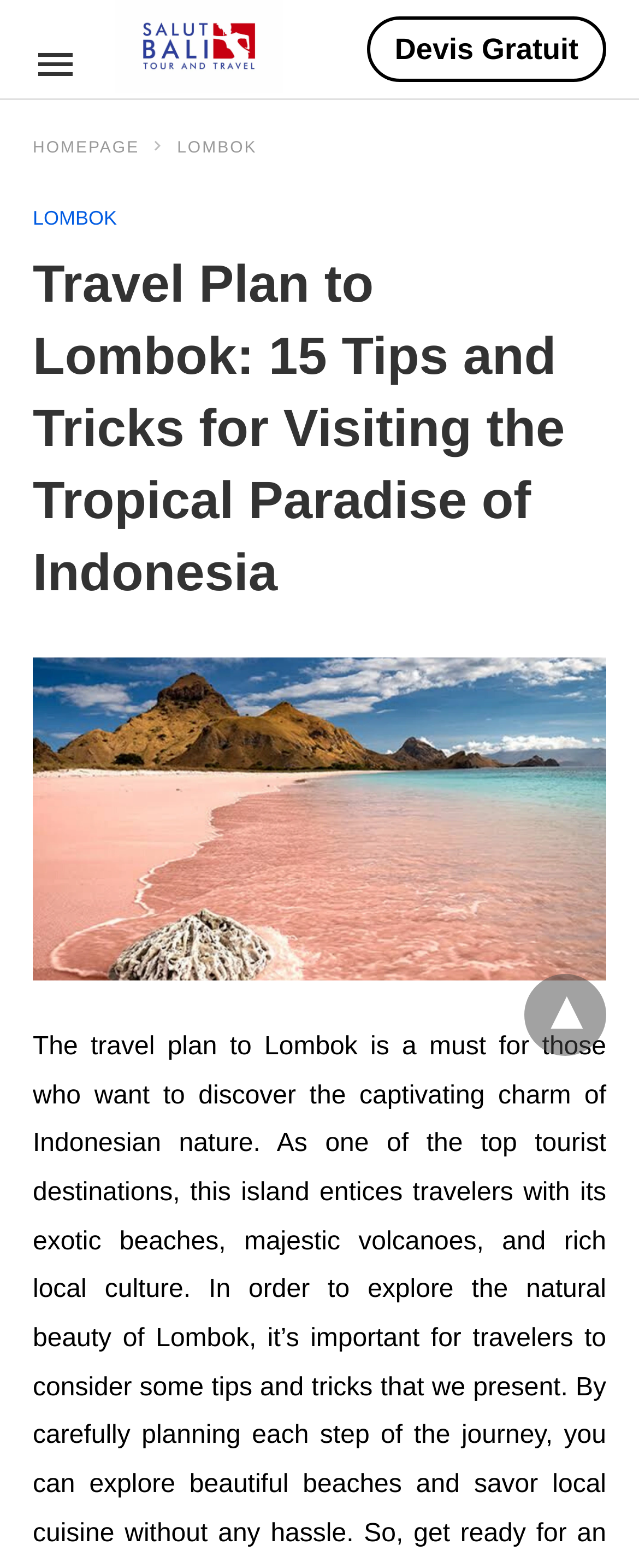What is the relative position of the 'HOMEPAGE' link?
Give a one-word or short phrase answer based on the image.

Above LOMBOK link